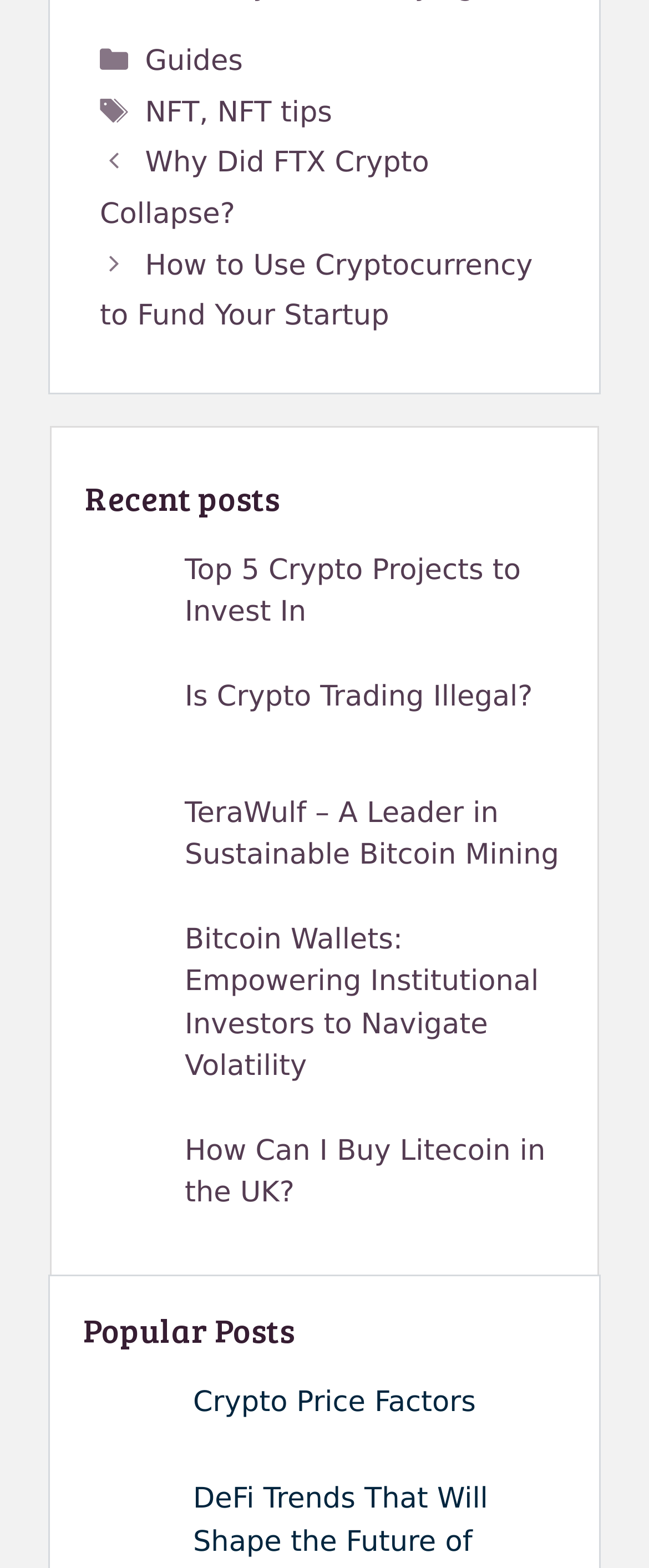Please specify the bounding box coordinates of the clickable region to carry out the following instruction: "Learn about crypto price factors". The coordinates should be four float numbers between 0 and 1, in the format [left, top, right, bottom].

[0.297, 0.884, 0.733, 0.905]